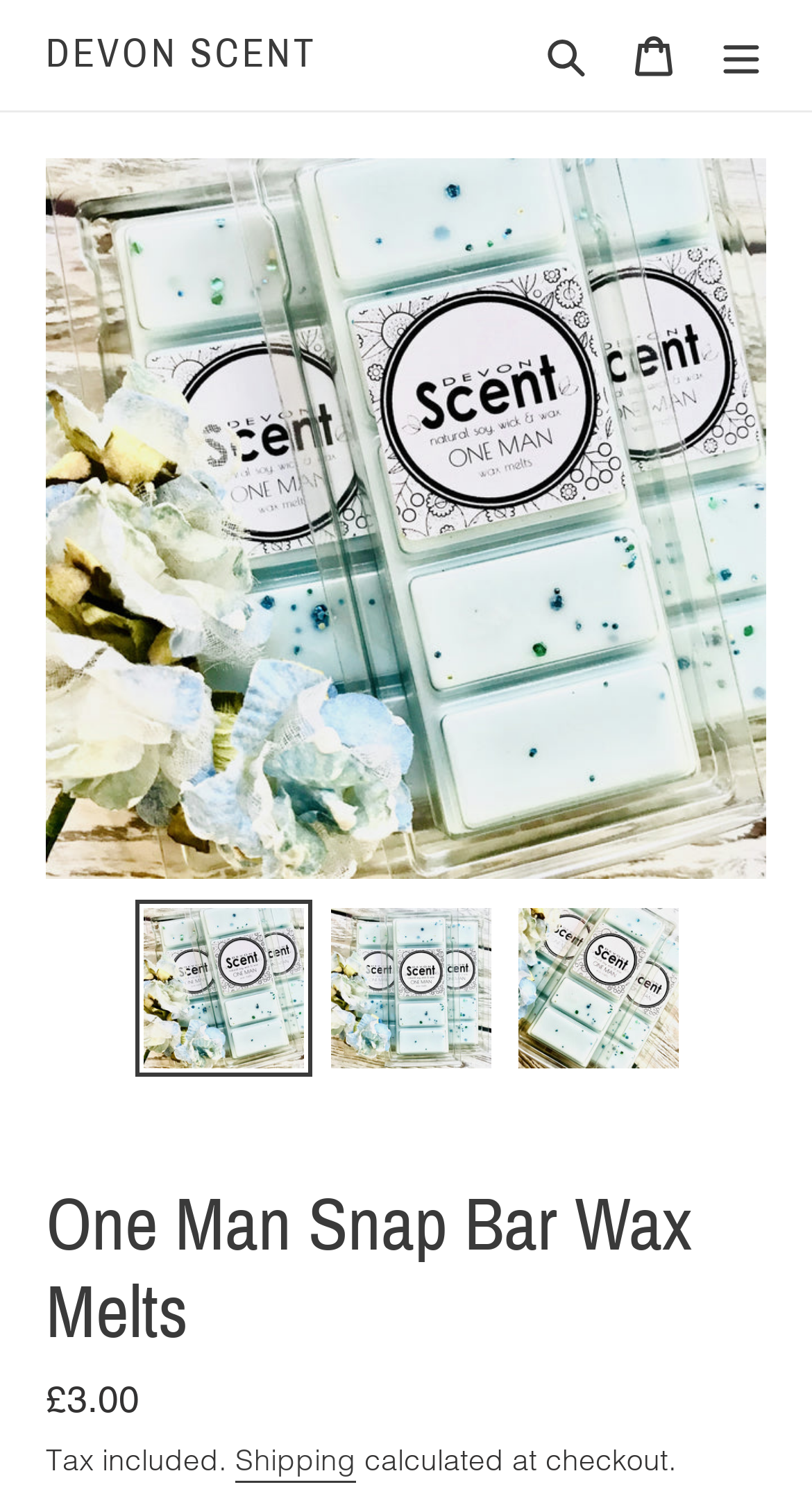Offer a meticulous description of the webpage's structure and content.

The webpage is about a product called "One Man Snap Bar Wax Melts" from Devon Scent. At the top left, there is a link to the website's homepage labeled "DEVON SCENT". Next to it, there are three buttons: "Search", "Cart", and "Menu", which is a dropdown menu for mobile navigation.

Below the top navigation bar, there is a large image of the product, taking up most of the width of the page. Below the image, there are three smaller images, each with a link to "Load image into Gallery viewer" with the same product name.

The product title "One Man Snap Bar Wax Melts" is displayed prominently in a heading below the images. Underneath, there is a description list with the regular price of £3.00, labeled as "Regular price". The text "Tax included" is displayed below, followed by a link to "Shipping" and a note that the shipping cost will be "calculated at checkout".